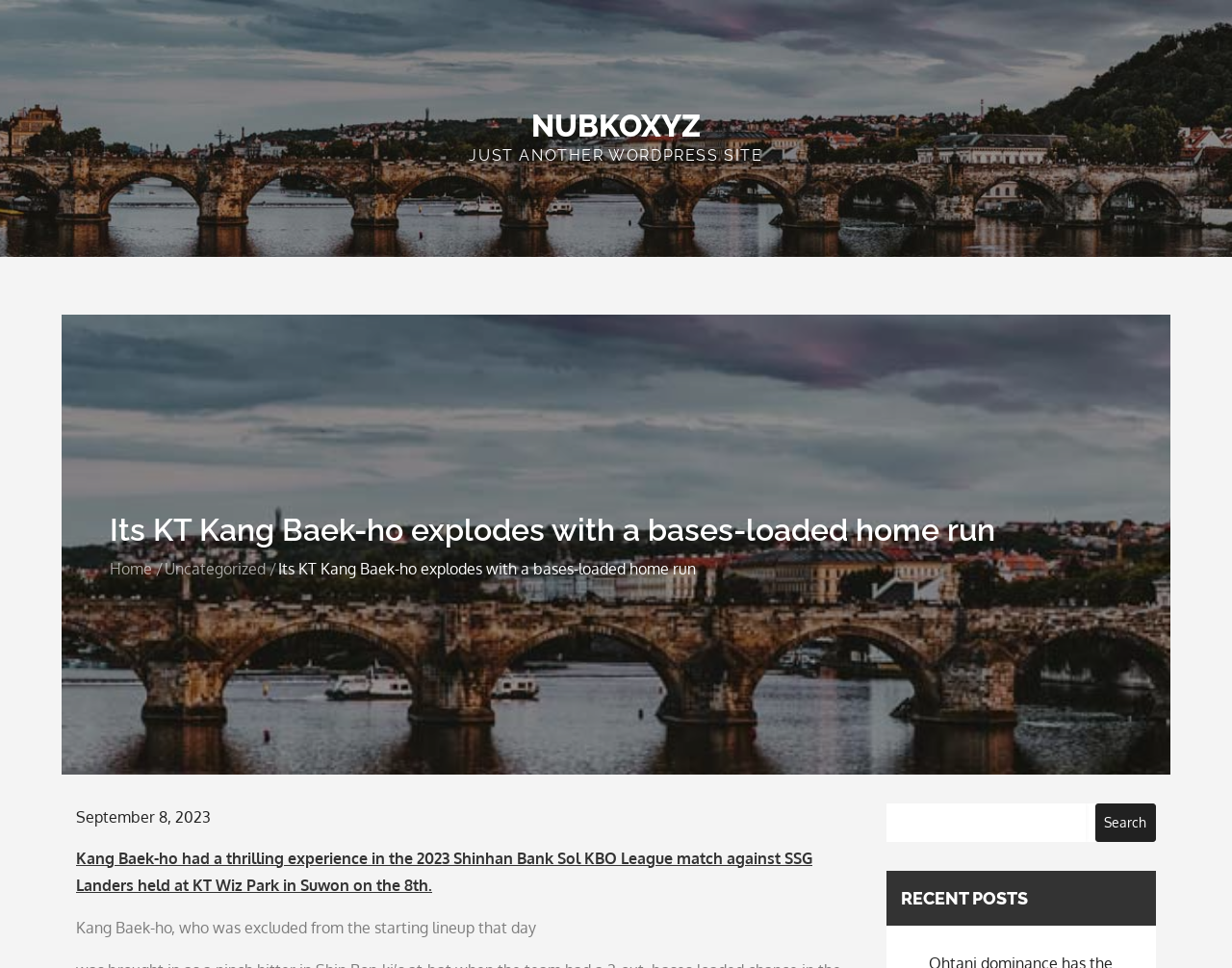Illustrate the webpage with a detailed description.

The webpage is about a news article featuring Kang Baek-ho, a baseball player, who had a thrilling experience in a KBO League match. At the top of the page, there is a link to "NUBKOXYZ" and a static text "JUST ANOTHER WORDPRESS SITE". Below these elements, there is a main heading "Its KT Kang Baek-ho explodes with a bases-loaded home run" which is centered on the page.

On the left side of the page, there is a navigation section with breadcrumbs, consisting of three links: "Home", "Uncategorized", and another instance of the main heading. Below the navigation section, there is a paragraph of text describing Kang Baek-ho's experience, which includes a link to the date "September 8, 2023" and a longer text summarizing the event.

On the right side of the page, there is a search section with a search box and a "Search" button. Below the search section, there is a heading "RECENT POSTS". The overall layout of the page is divided into two main sections: the main article on the left and the search and recent posts sections on the right.